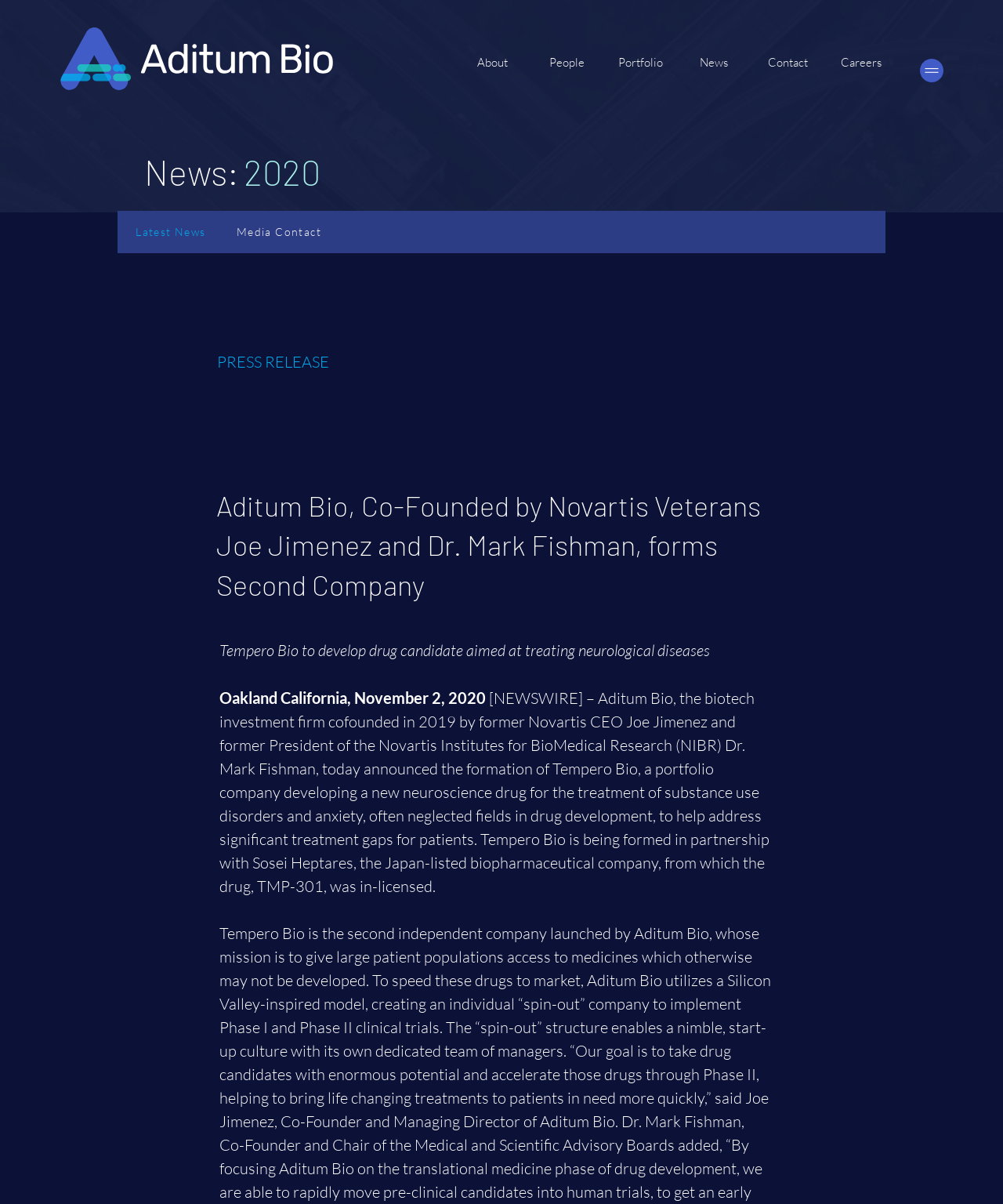Please determine the bounding box coordinates of the clickable area required to carry out the following instruction: "Go to News page". The coordinates must be four float numbers between 0 and 1, represented as [left, top, right, bottom].

[0.675, 0.042, 0.748, 0.062]